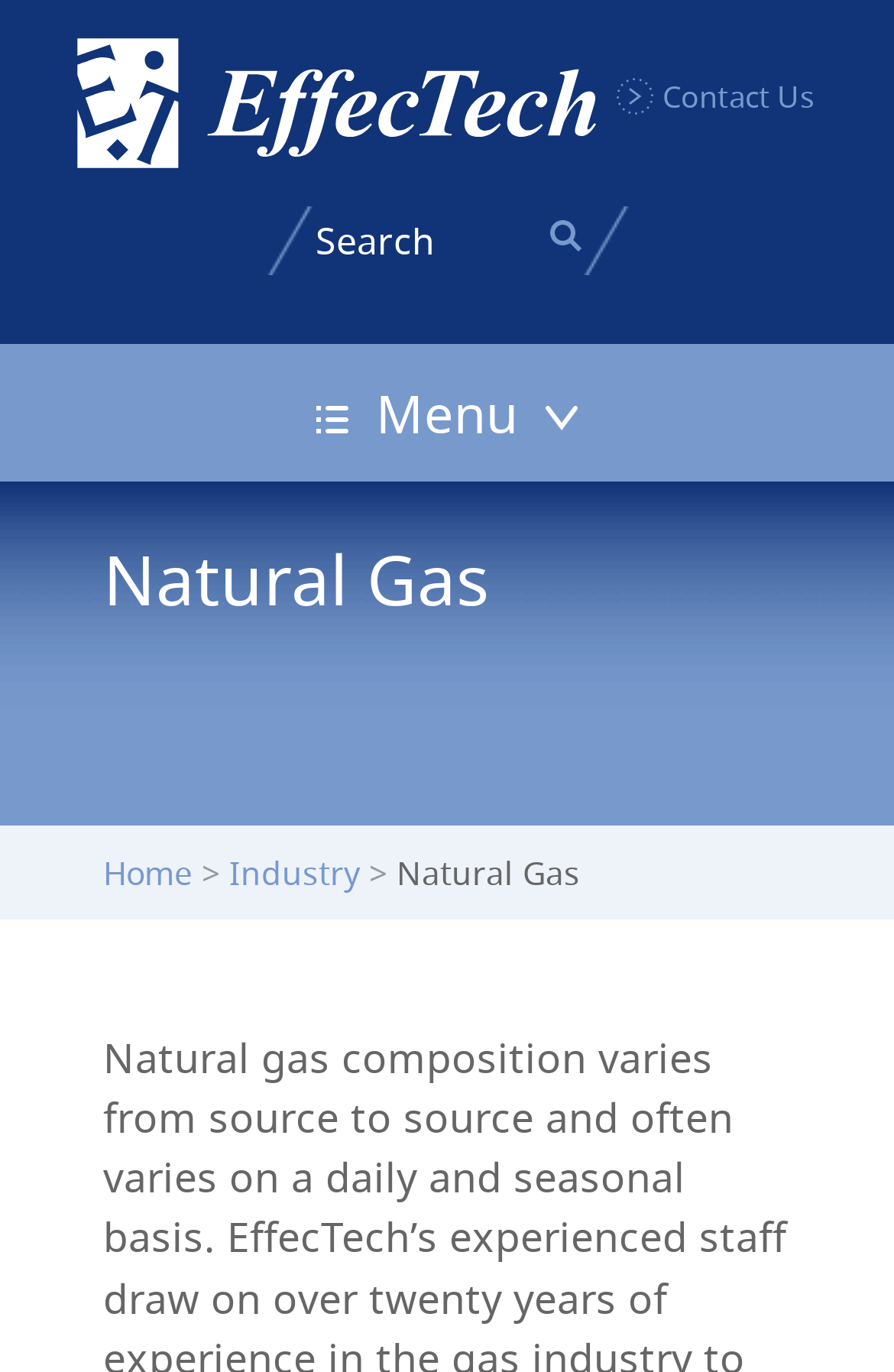What is the text on the top-left corner?
Give a single word or phrase answer based on the content of the image.

EffecTech UK